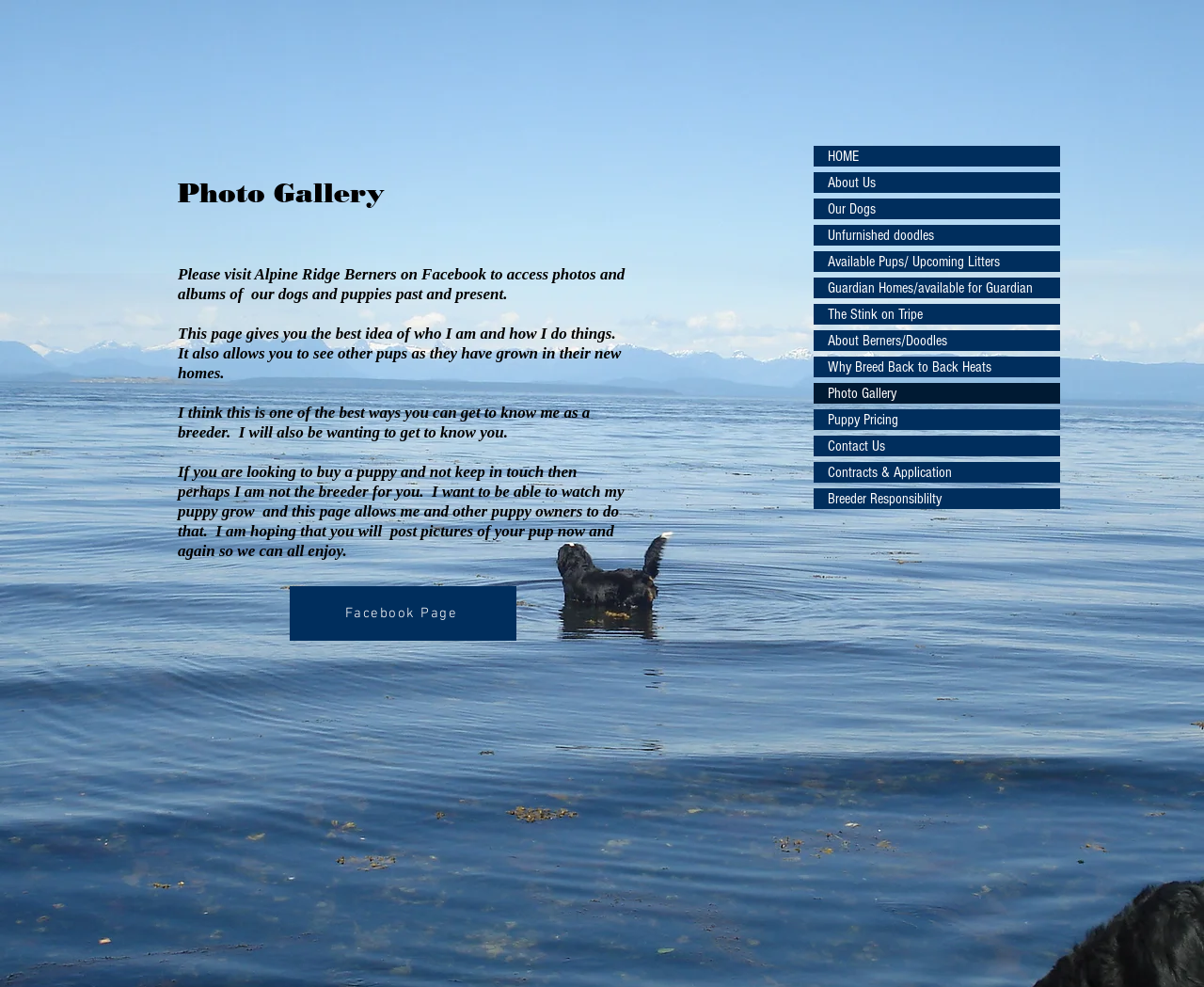Where is Alpine Ridge Berners located?
From the details in the image, answer the question comprehensively.

I found this answer by looking at the meta description of the webpage, which mentions the location of Alpine Ridge Berners as Campbell River, British Columbia, Canada.